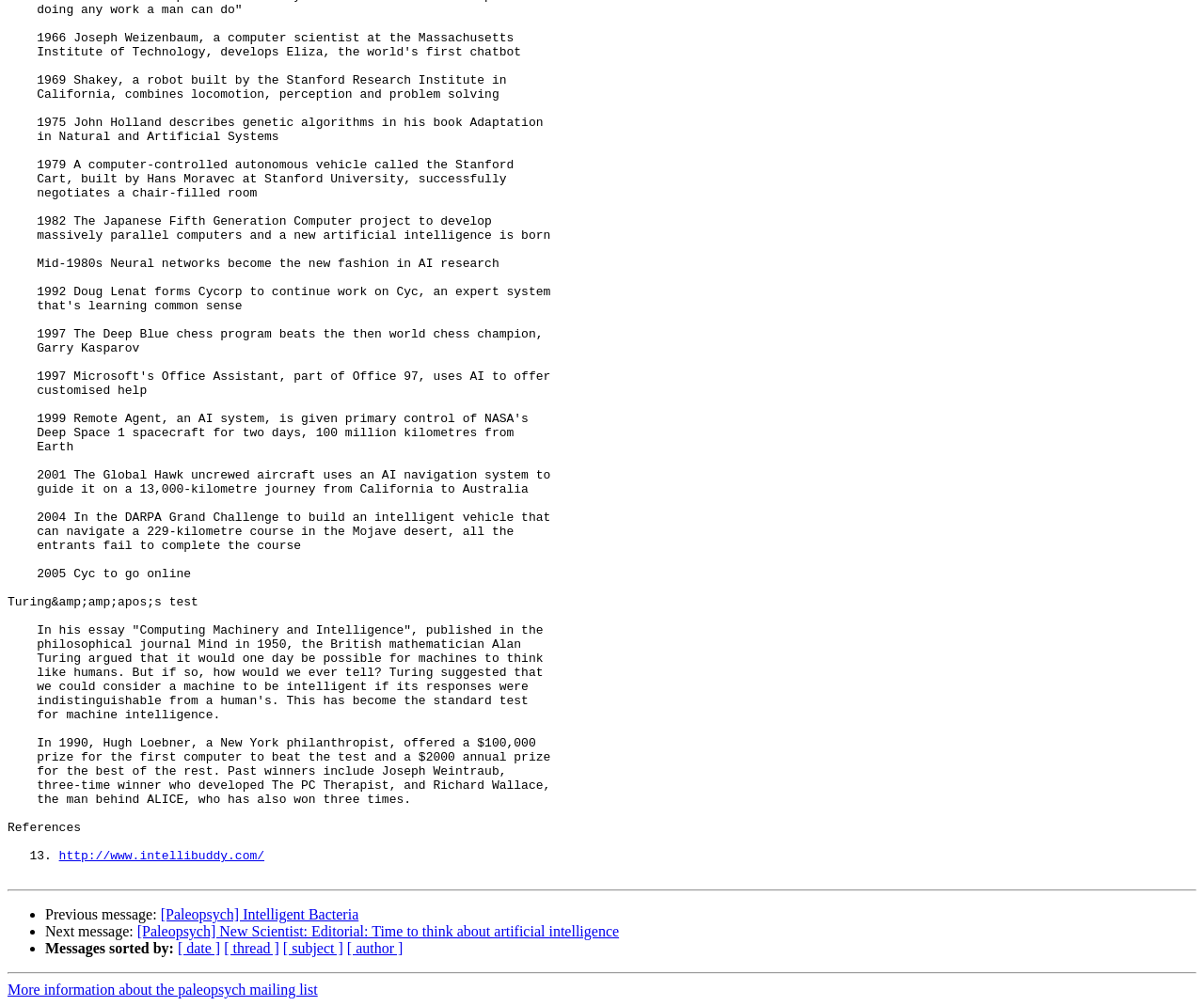Find the bounding box coordinates of the clickable area that will achieve the following instruction: "View next message".

[0.114, 0.918, 0.514, 0.934]